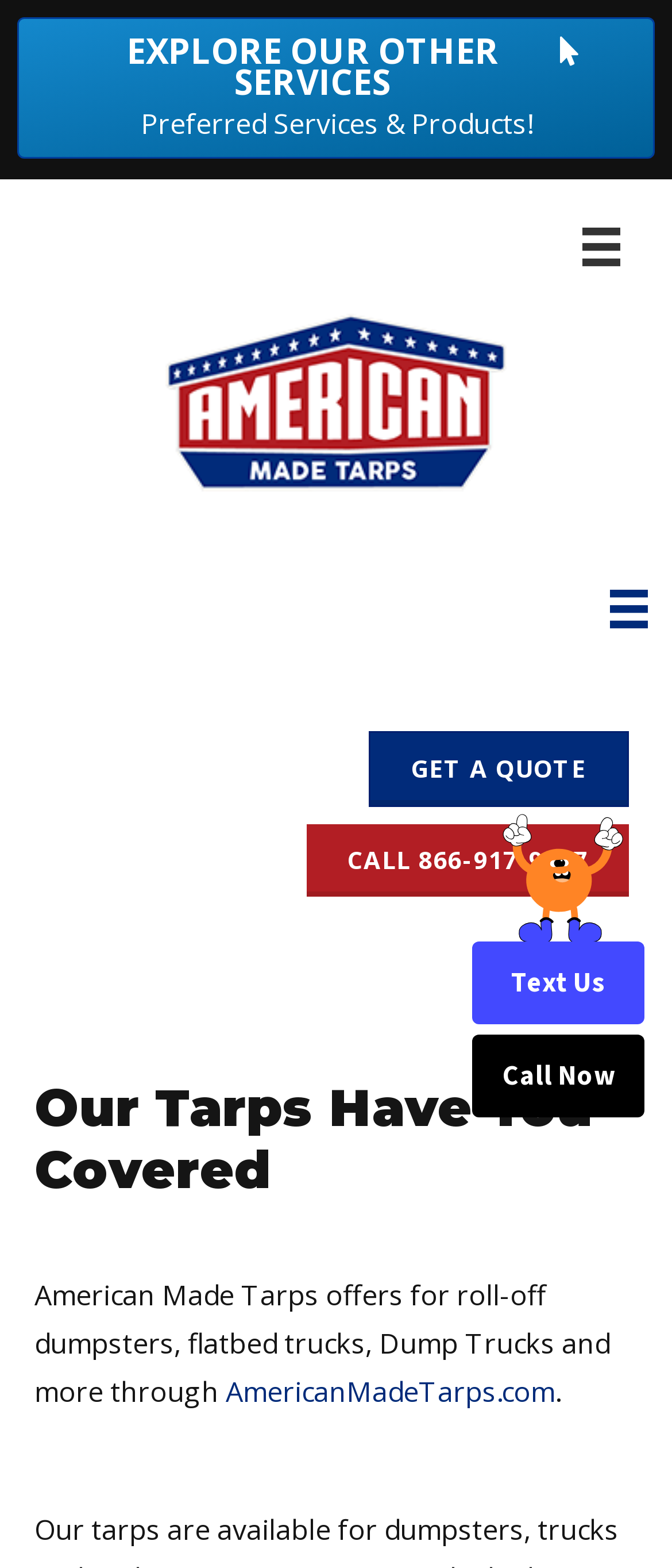What types of vehicles are mentioned on the webpage?
Answer the question with a detailed and thorough explanation.

The webpage mentions that American Made Tarps offers tarps for roll-off dumpsters, flatbed trucks, and Dump Trucks, indicating that these are the types of vehicles that the company provides services for.